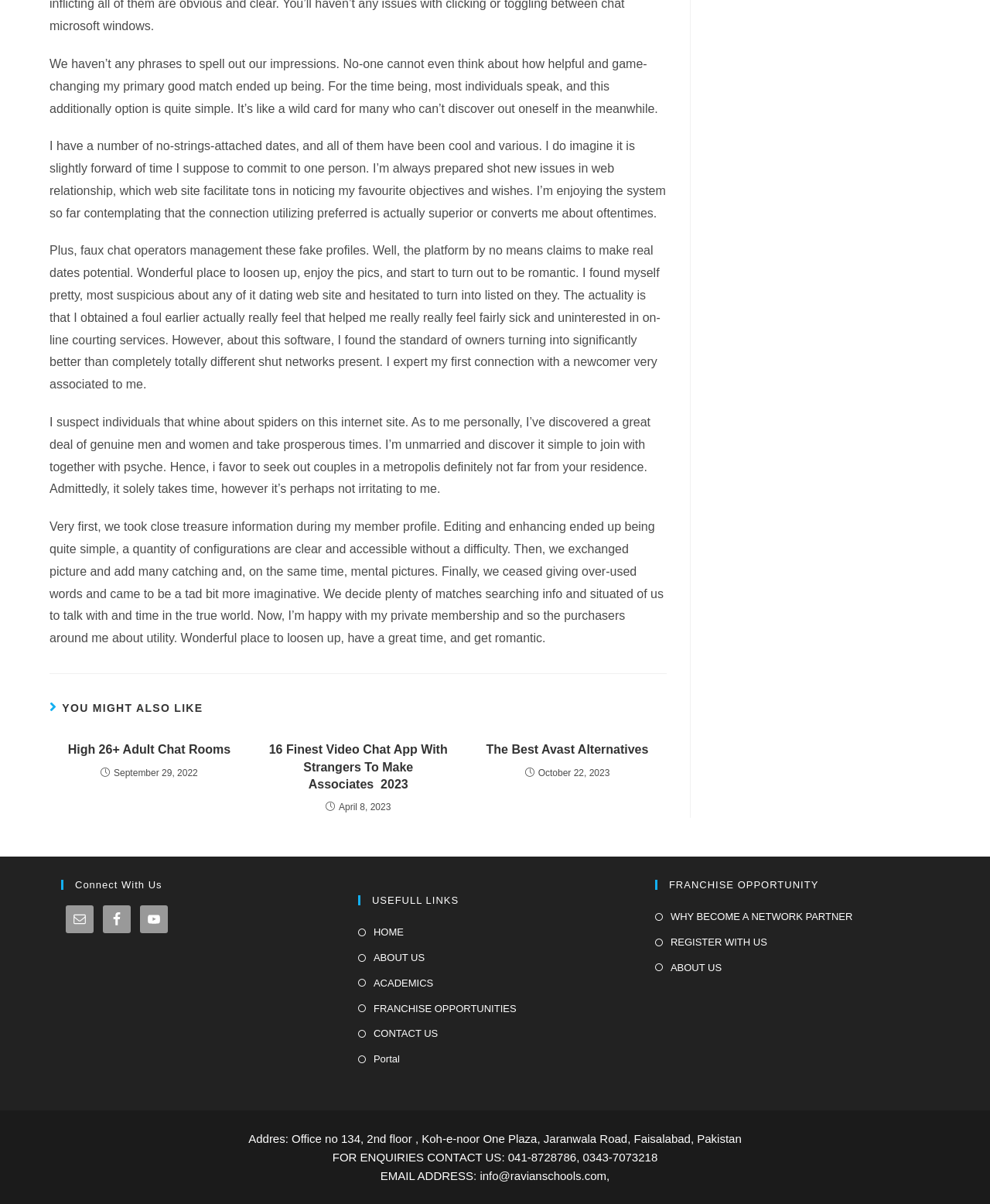Provide a one-word or one-phrase answer to the question:
How many articles are listed on this webpage?

3